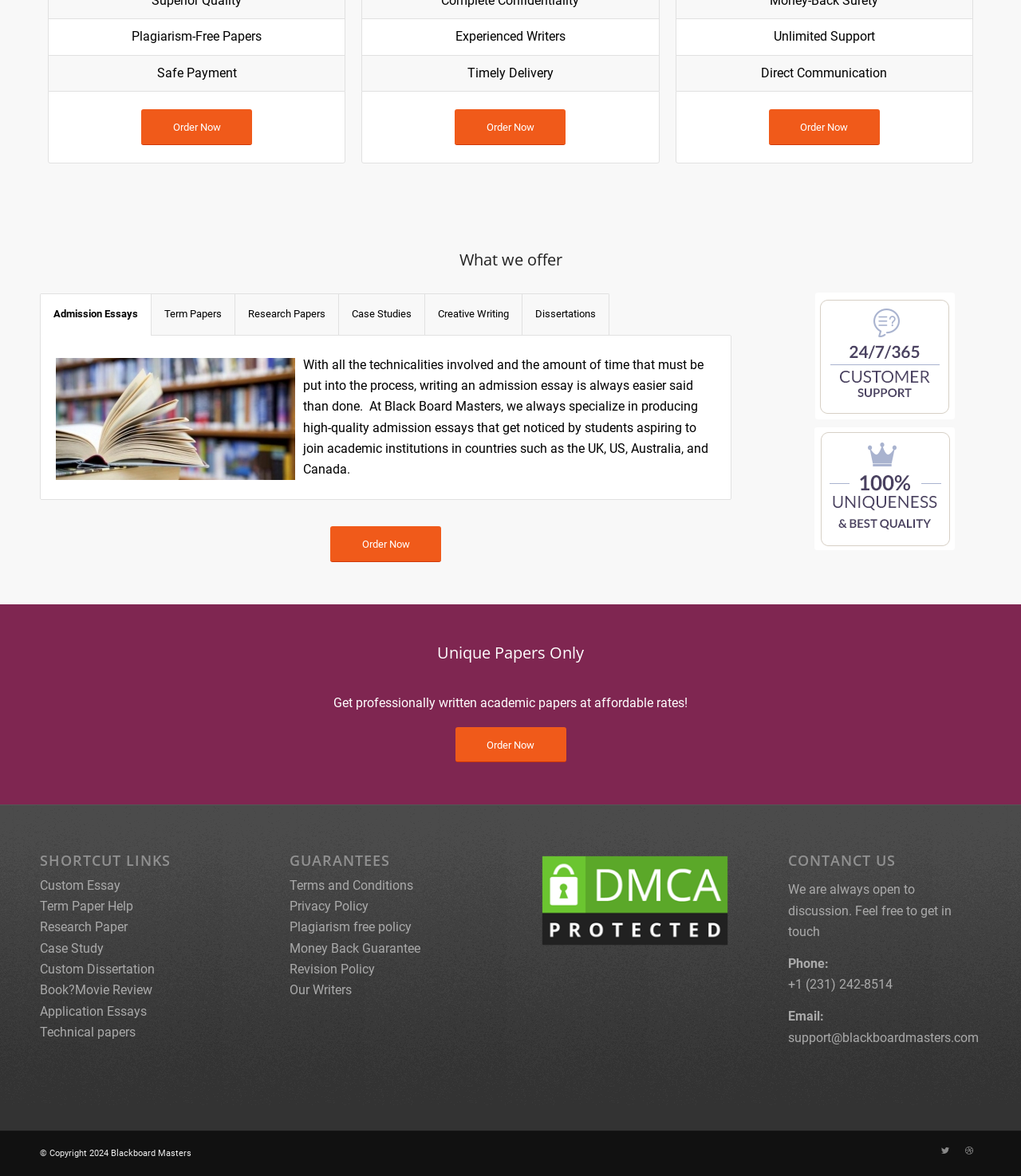Determine the bounding box coordinates of the element that should be clicked to execute the following command: "Click on 'Order Now' to place an order".

[0.138, 0.093, 0.247, 0.123]